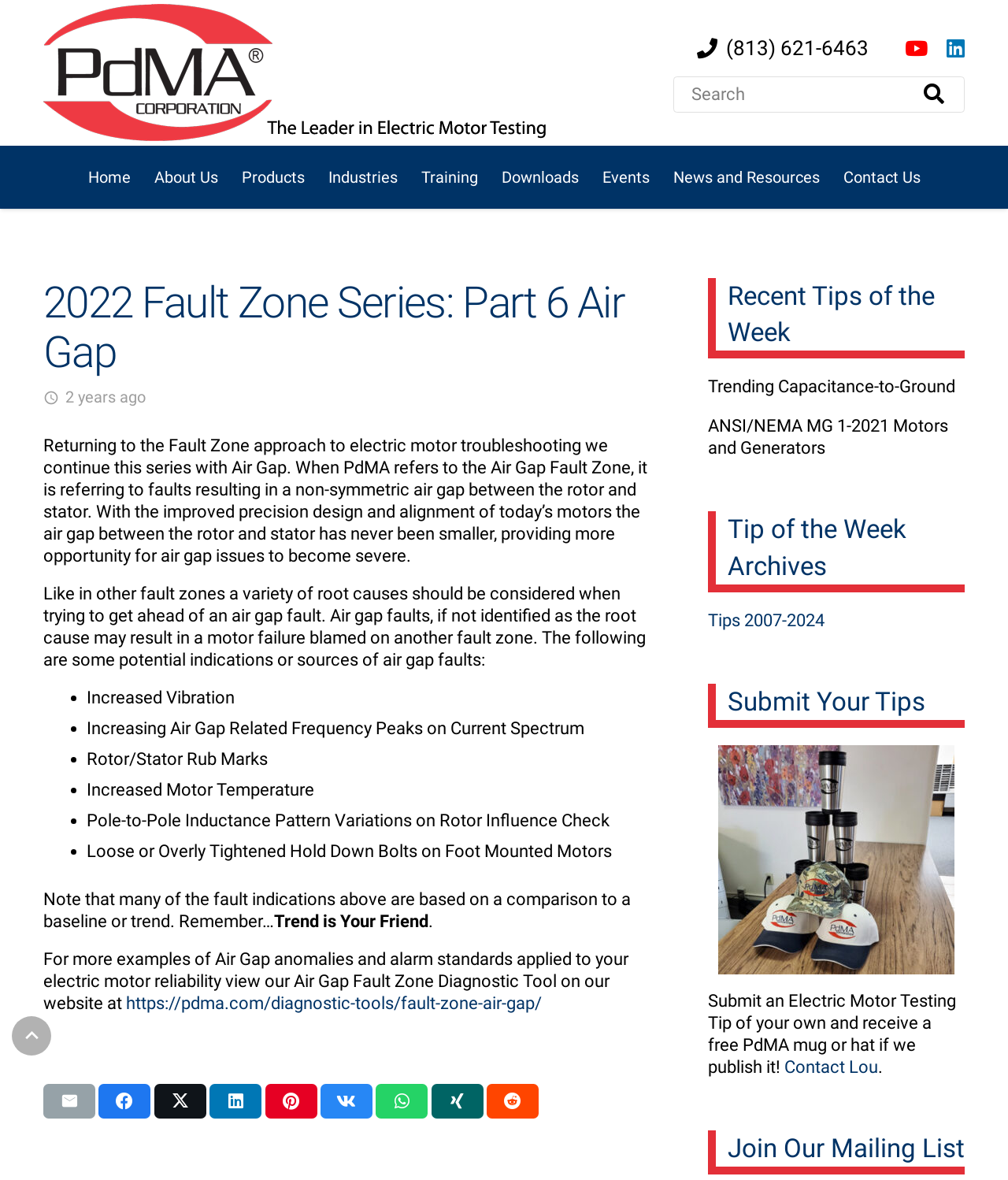Determine the bounding box coordinates for the HTML element mentioned in the following description: "aria-label="Share this" title="Share this"". The coordinates should be a list of four floats ranging from 0 to 1, represented as [left, top, right, bottom].

[0.428, 0.918, 0.479, 0.948]